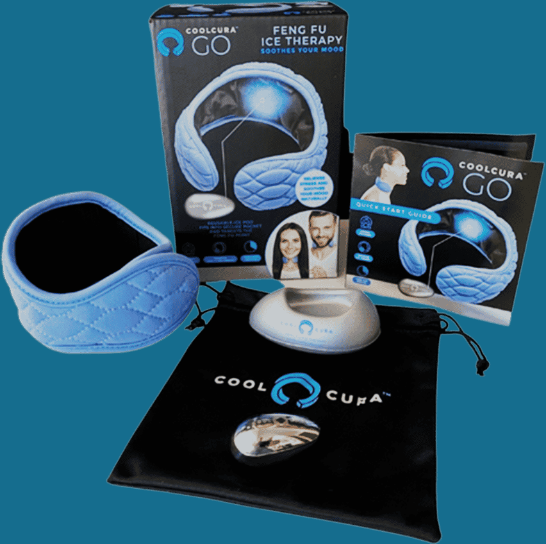Deliver an in-depth description of the image, highlighting major points.

The image showcases the CoolCura™ Go kit, designed to provide relief through Feng Fu ice therapy. Prominently displayed is the blue comfort-fit neckband, which is ideal for soothing your mood. The kit includes a stainless steel Icepod and a foam holder for easy application. Accompanying the neckband and Icepod are a sleek travel bag featuring the CoolCura™ logo and a Quick Start Guide that offers instructions for optimal use. The packaging highlights its therapeutic benefits, making it an appealing choice for stress relief and improved well-being.